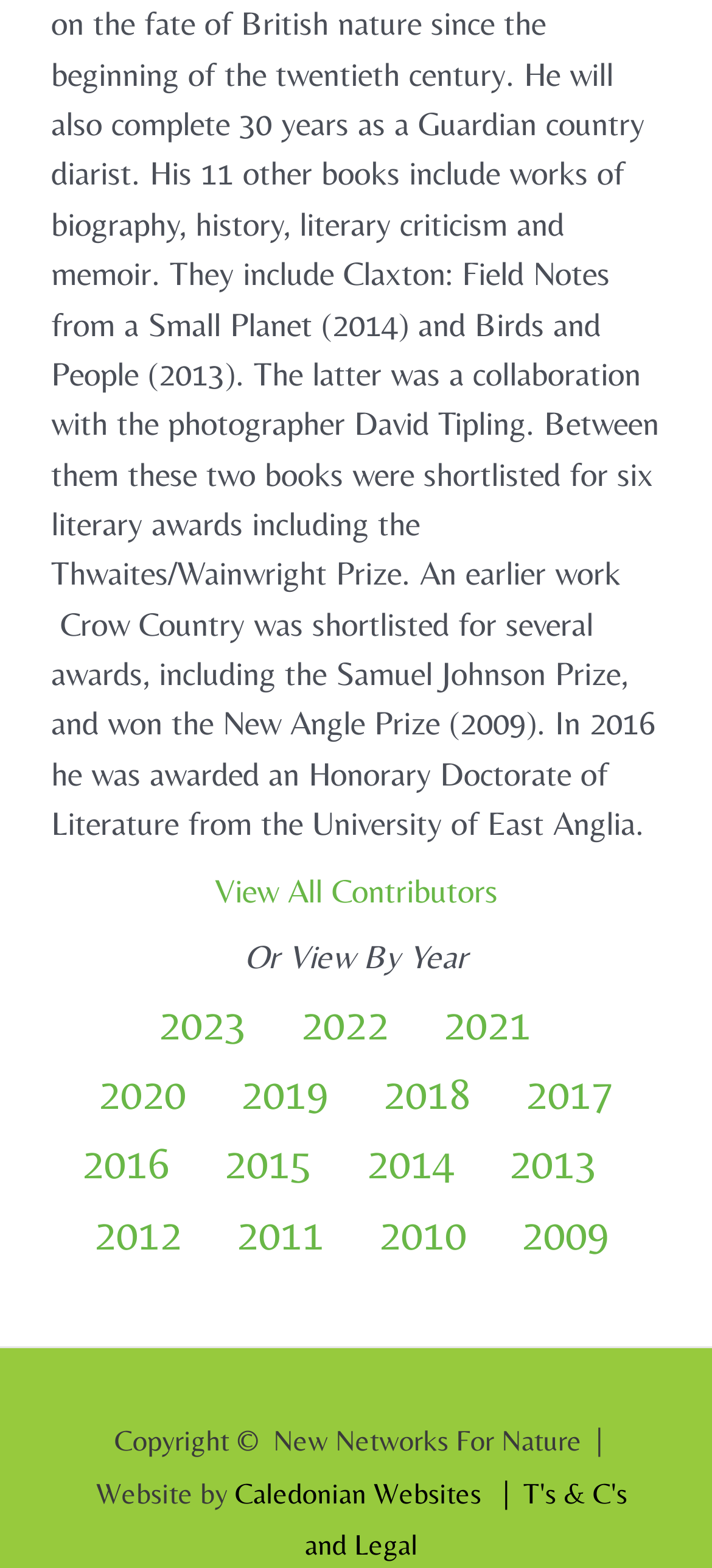Find the bounding box coordinates for the element described here: "View All Contributors".

[0.301, 0.555, 0.699, 0.58]